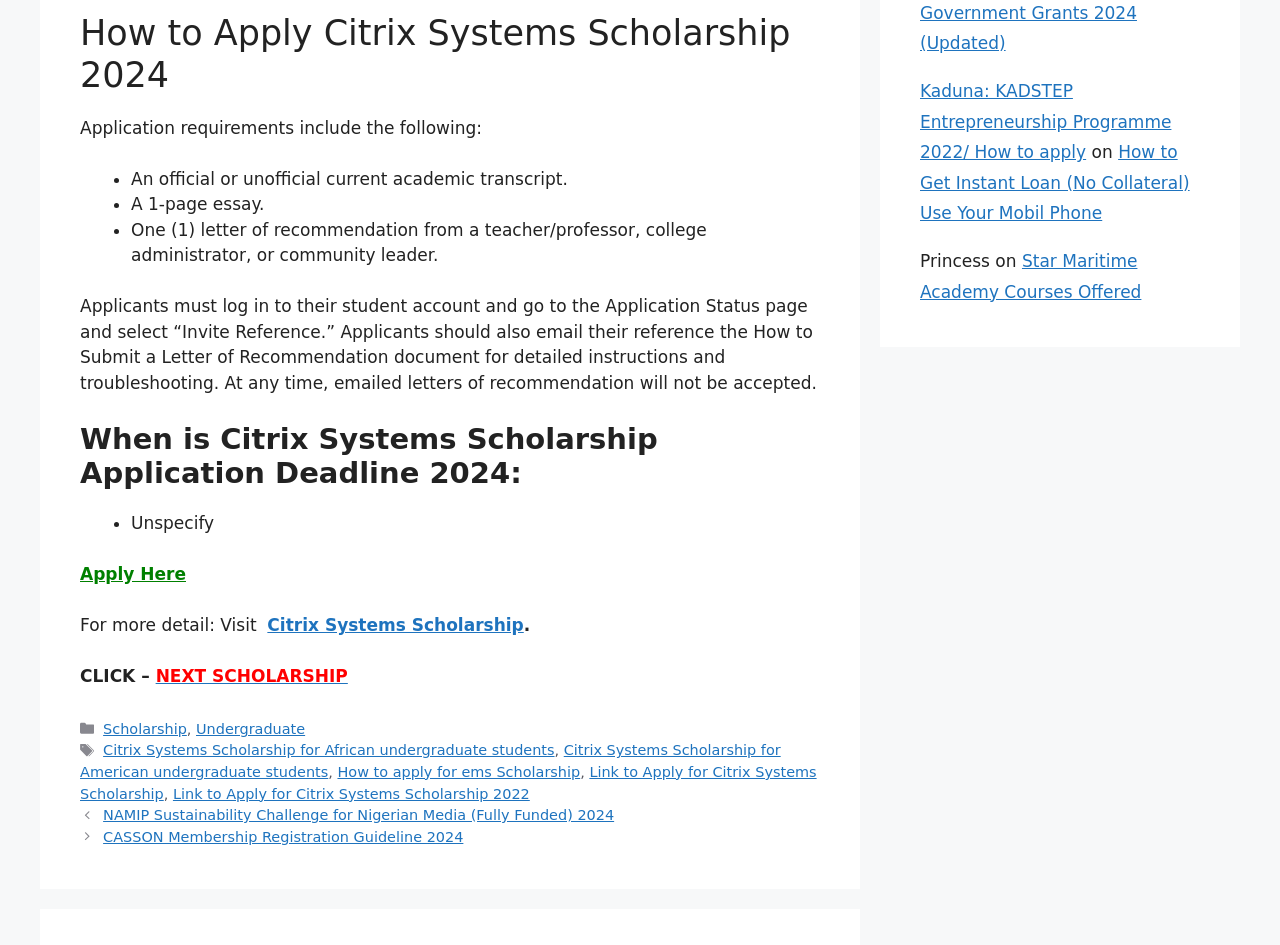Can you give a detailed response to the following question using the information from the image? How many requirements are listed for the Citrix Systems Scholarship application?

The answer can be found in the section 'Application requirements include the following:' which lists three requirements: 'An official or unofficial current academic transcript.', 'A 1-page essay.', and 'One (1) letter of recommendation from a teacher/professor, college administrator, or community leader.'